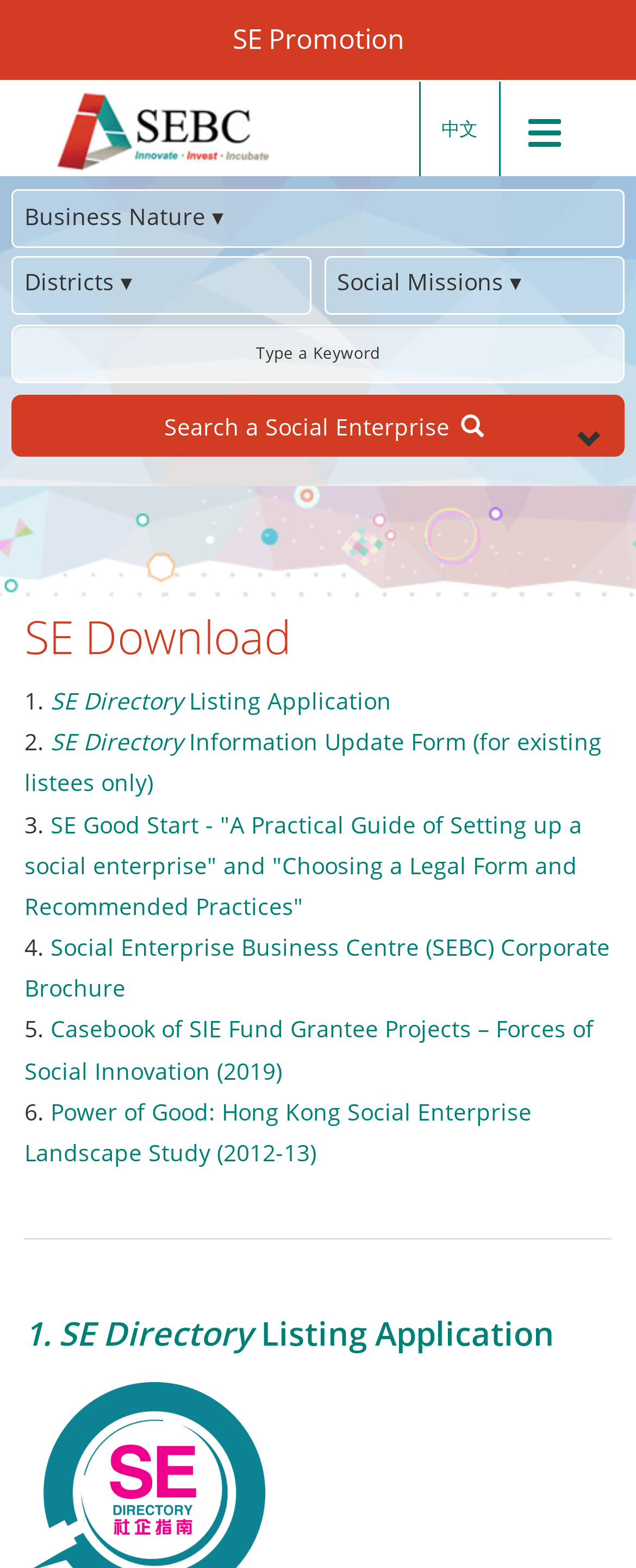Indicate the bounding box coordinates of the clickable region to achieve the following instruction: "Search a Social Enterprise."

[0.018, 0.252, 0.982, 0.291]